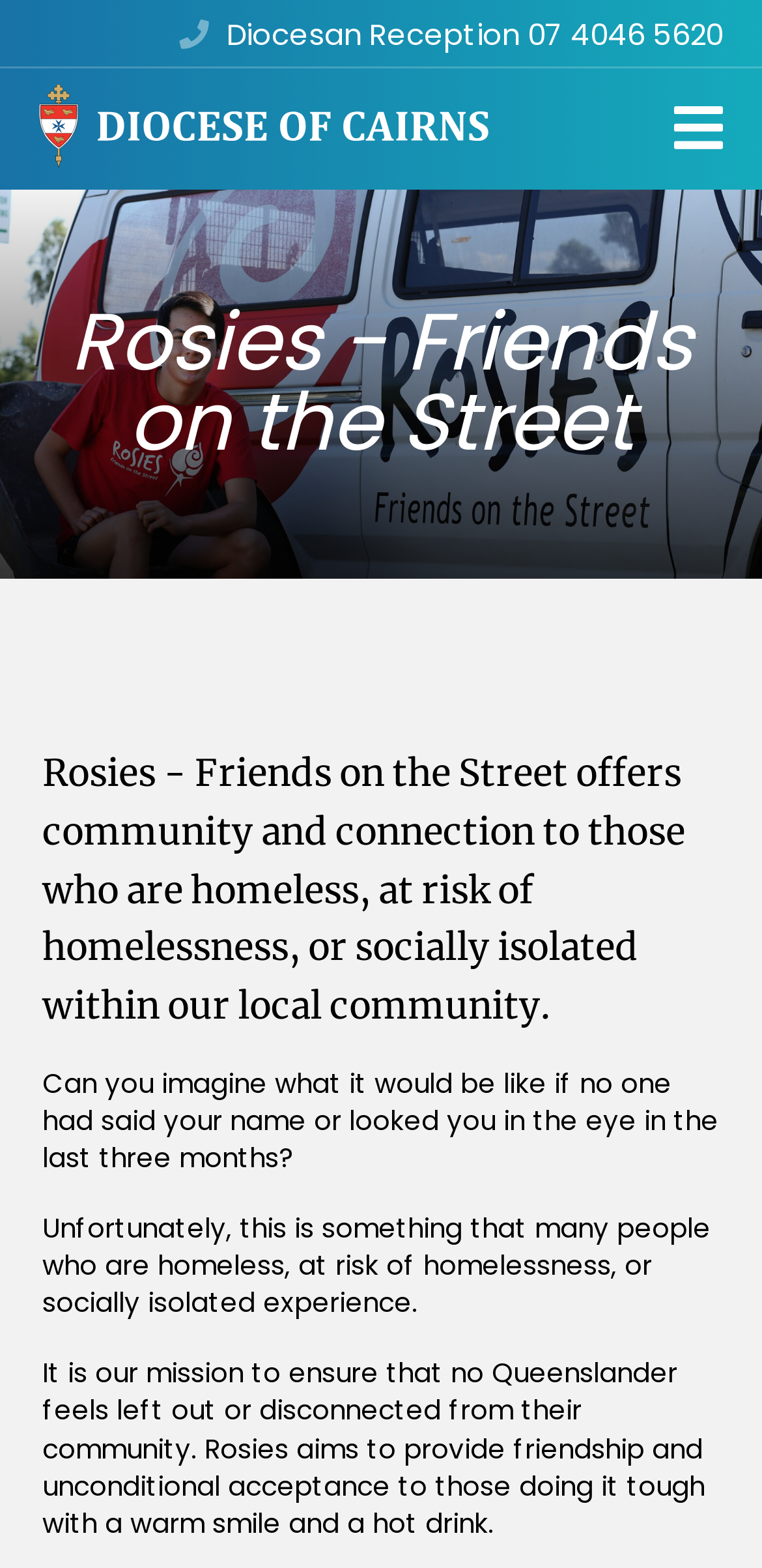What is the mission of Rosies?
Please respond to the question with a detailed and informative answer.

I found the mission of Rosies by reading the StaticText element that starts with 'It is our mission to ensure that no Queenslander feels left out or disconnected from their community.' which is located in the middle of the webpage.